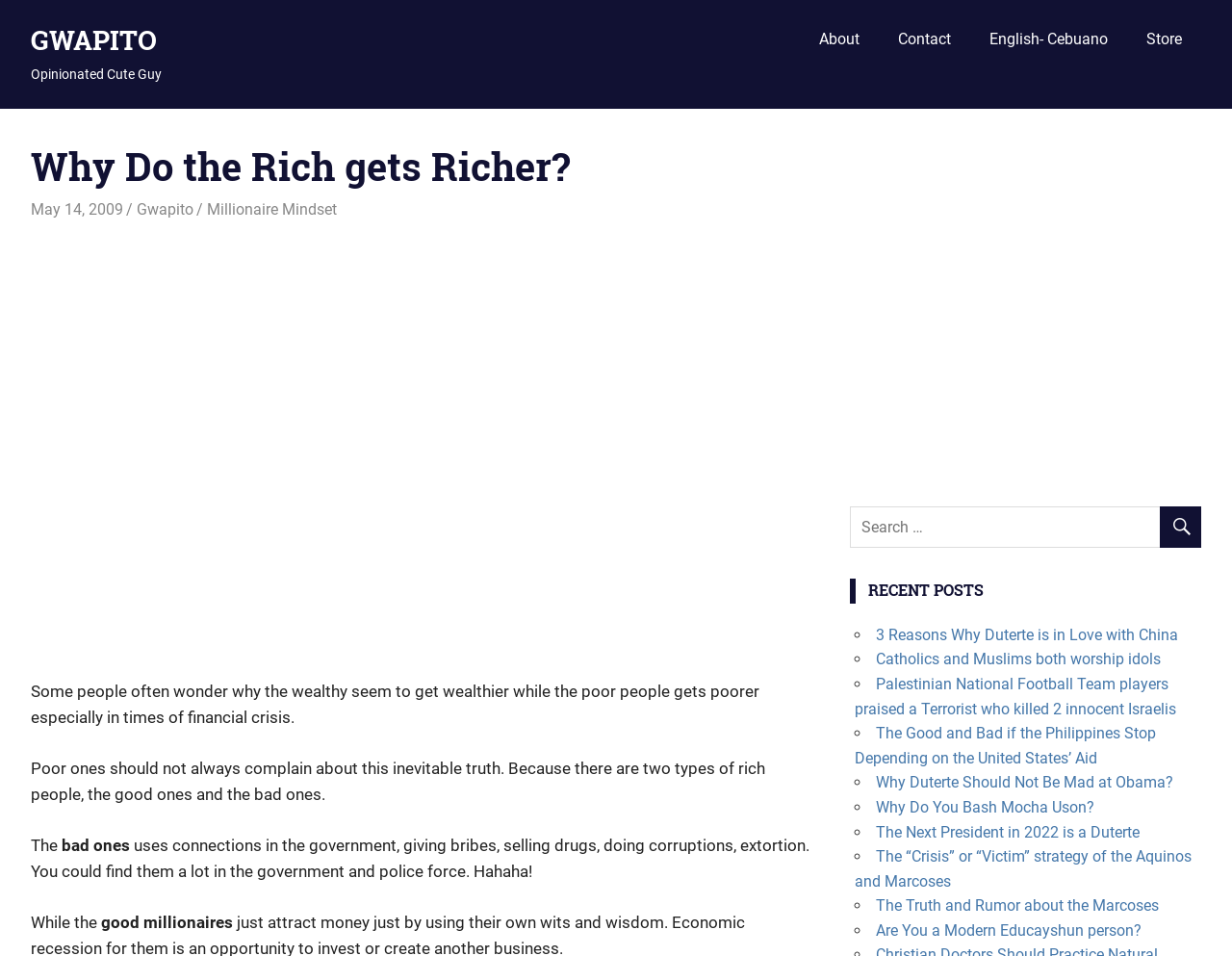What is the principal heading displayed on the webpage?

Why Do the Rich gets Richer?